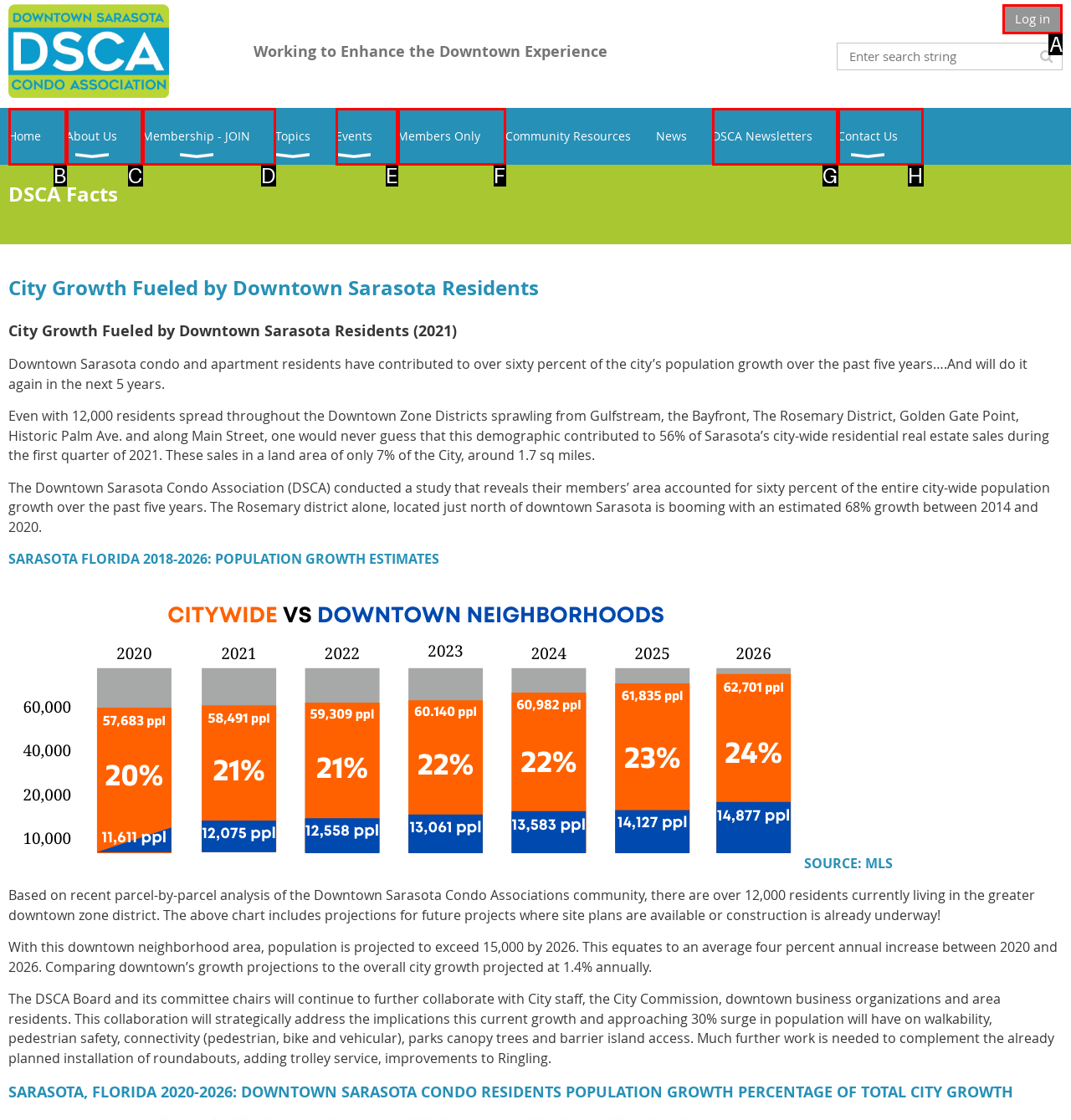Select the letter of the UI element you need to click on to fulfill this task: Log in. Write down the letter only.

A